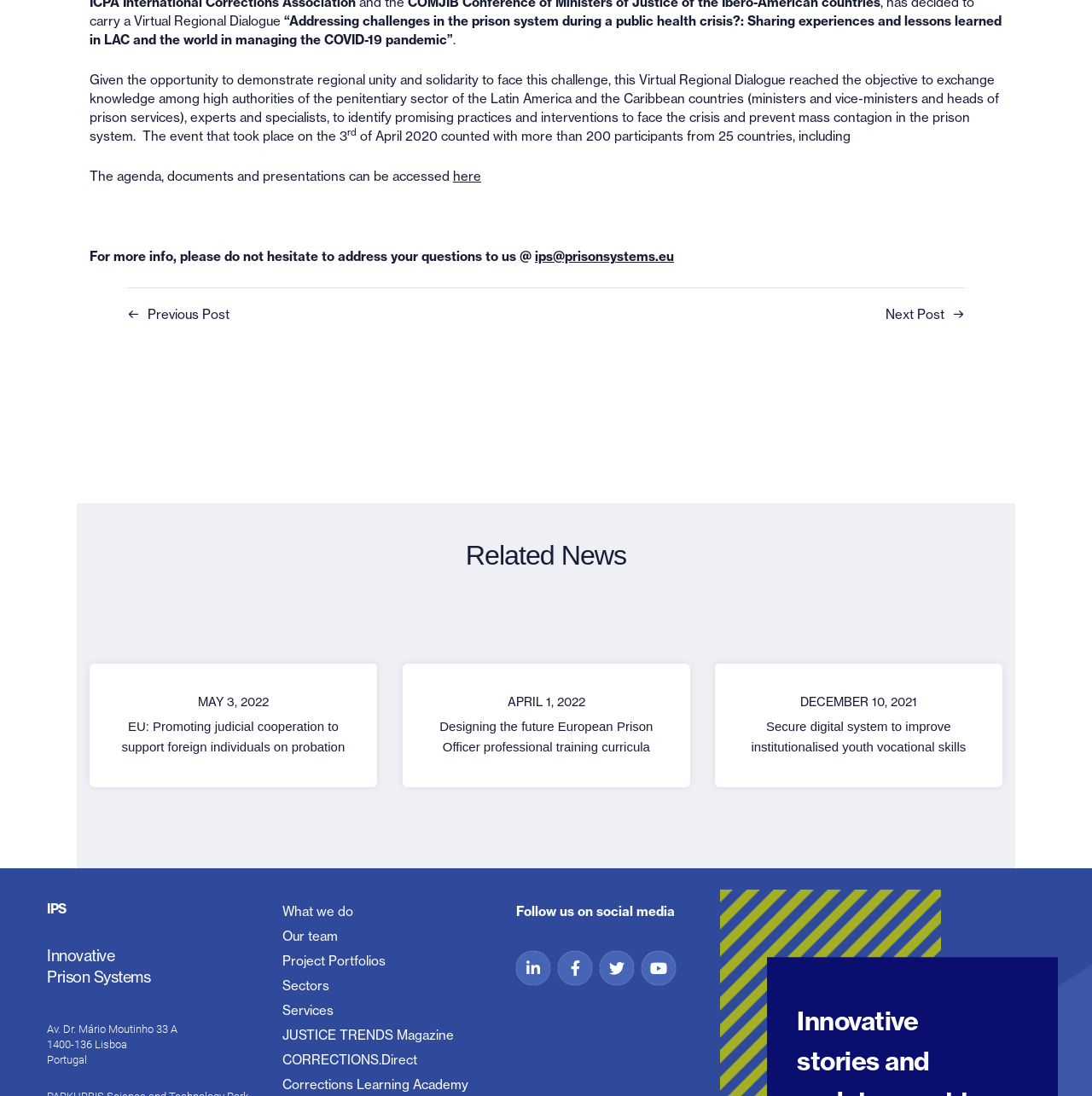Determine the bounding box coordinates of the UI element described by: "JUSTICE TRENDS Magazine".

[0.259, 0.937, 0.416, 0.952]